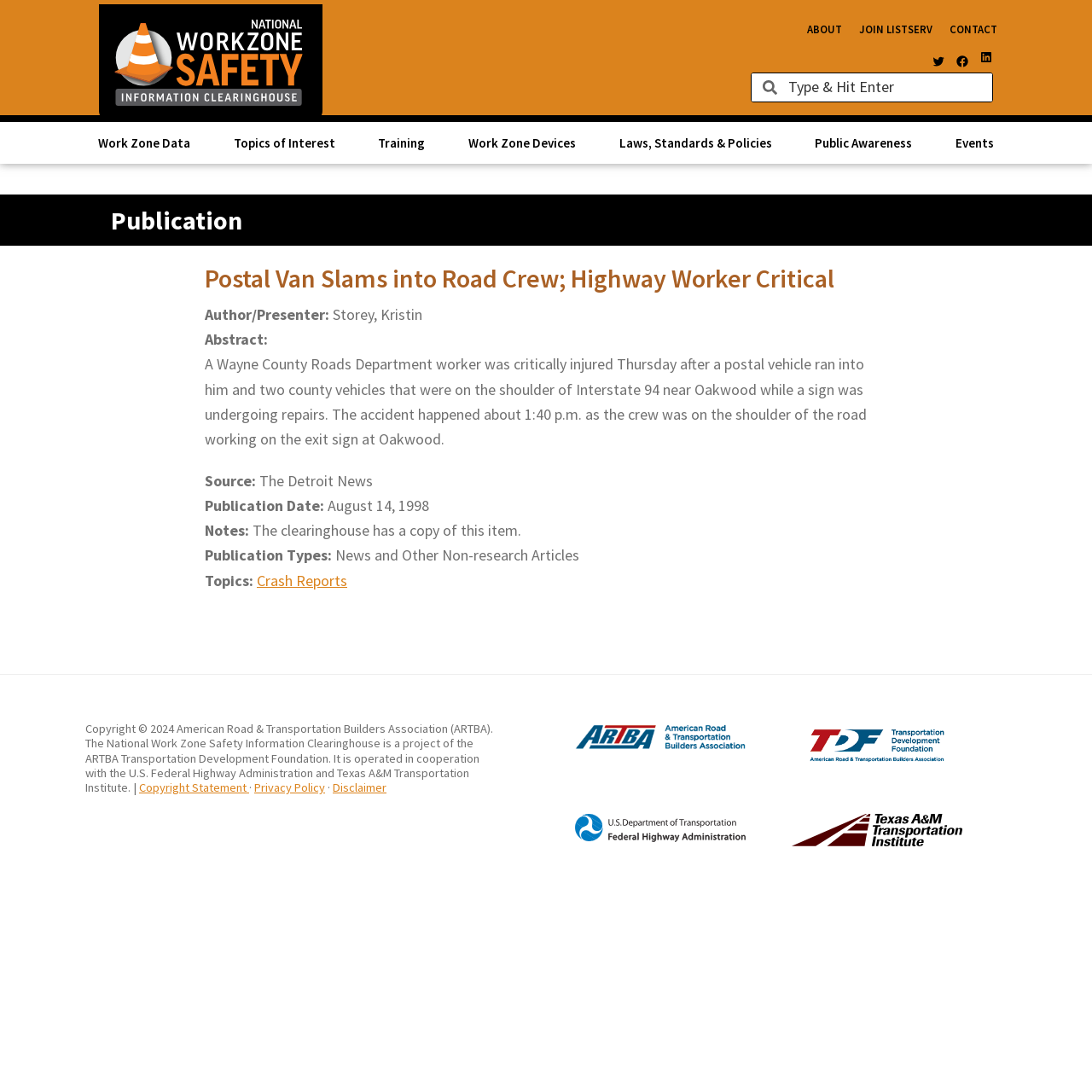How many navigation menus are available?
Please answer the question with a detailed response using the information from the screenshot.

There are two navigation menus available on the webpage, which are the secondary navigation menu at the top right corner and the main navigation menu below the logo.